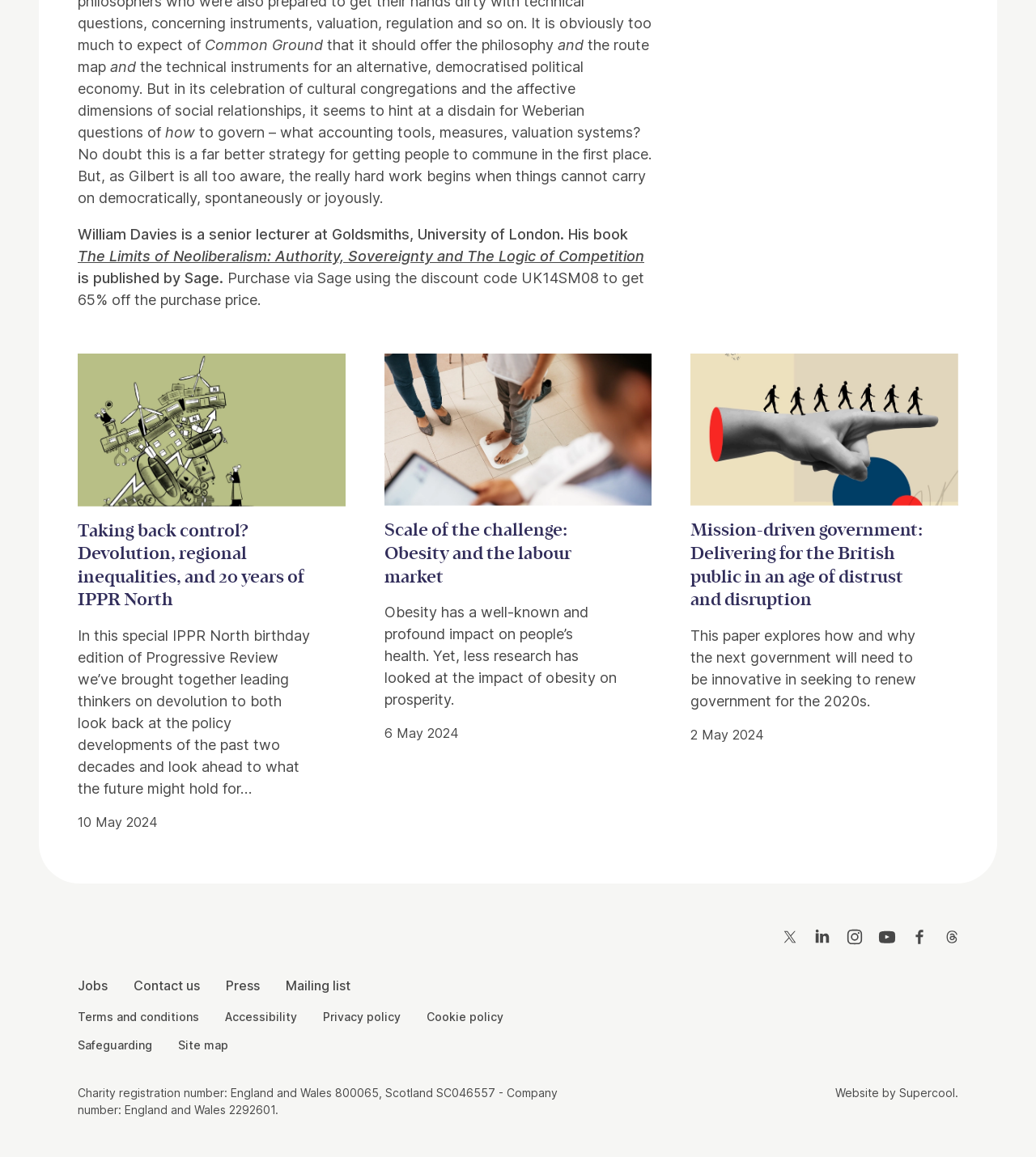Can you show the bounding box coordinates of the region to click on to complete the task described in the instruction: "Go to the jobs page"?

[0.075, 0.843, 0.104, 0.86]